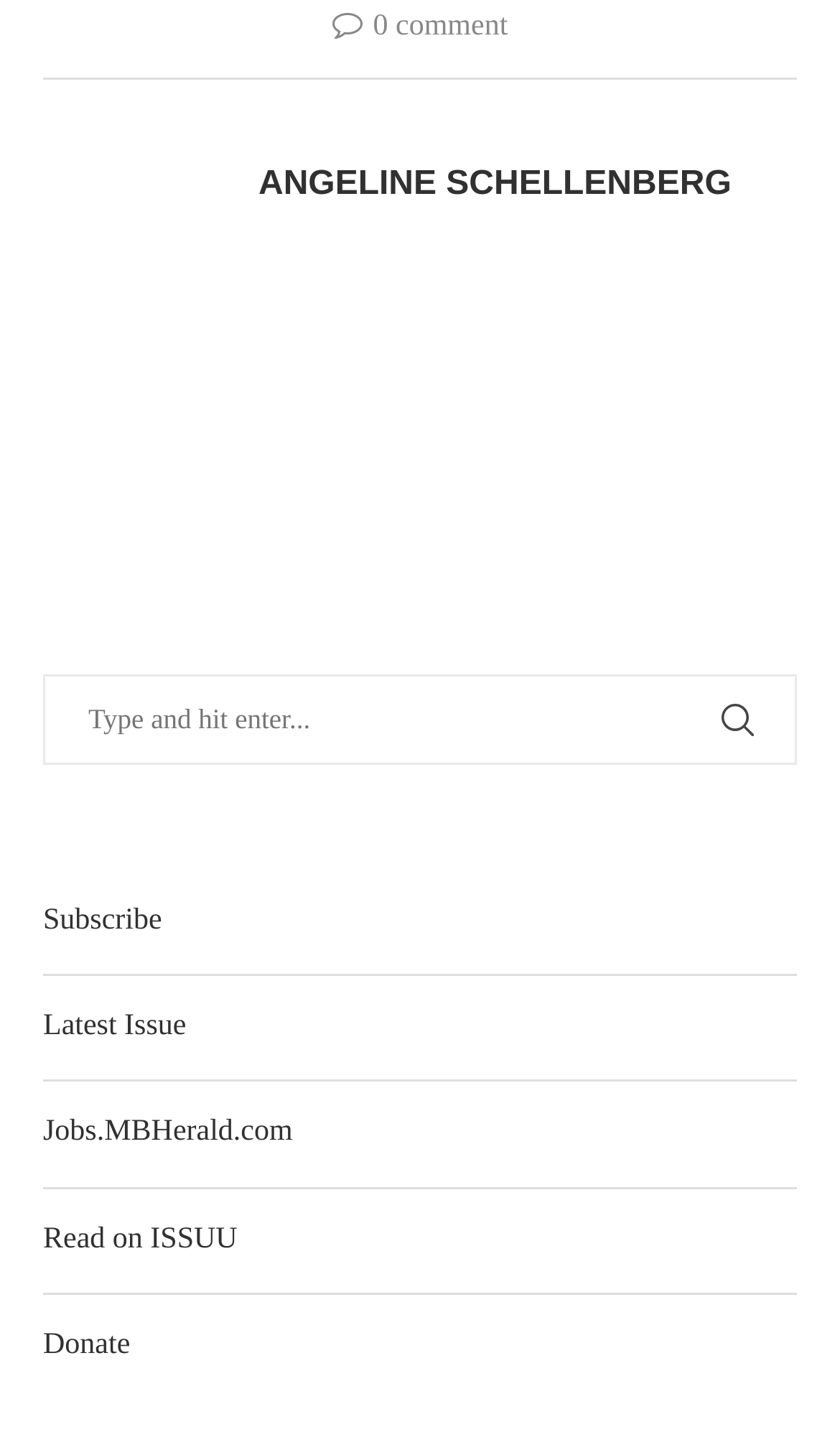What is the name of the person on the webpage?
With the help of the image, please provide a detailed response to the question.

The webpage has a heading element with the text 'ANGELINE SCHELLENBERG', which suggests that the person's name is Angeline Schellenberg.